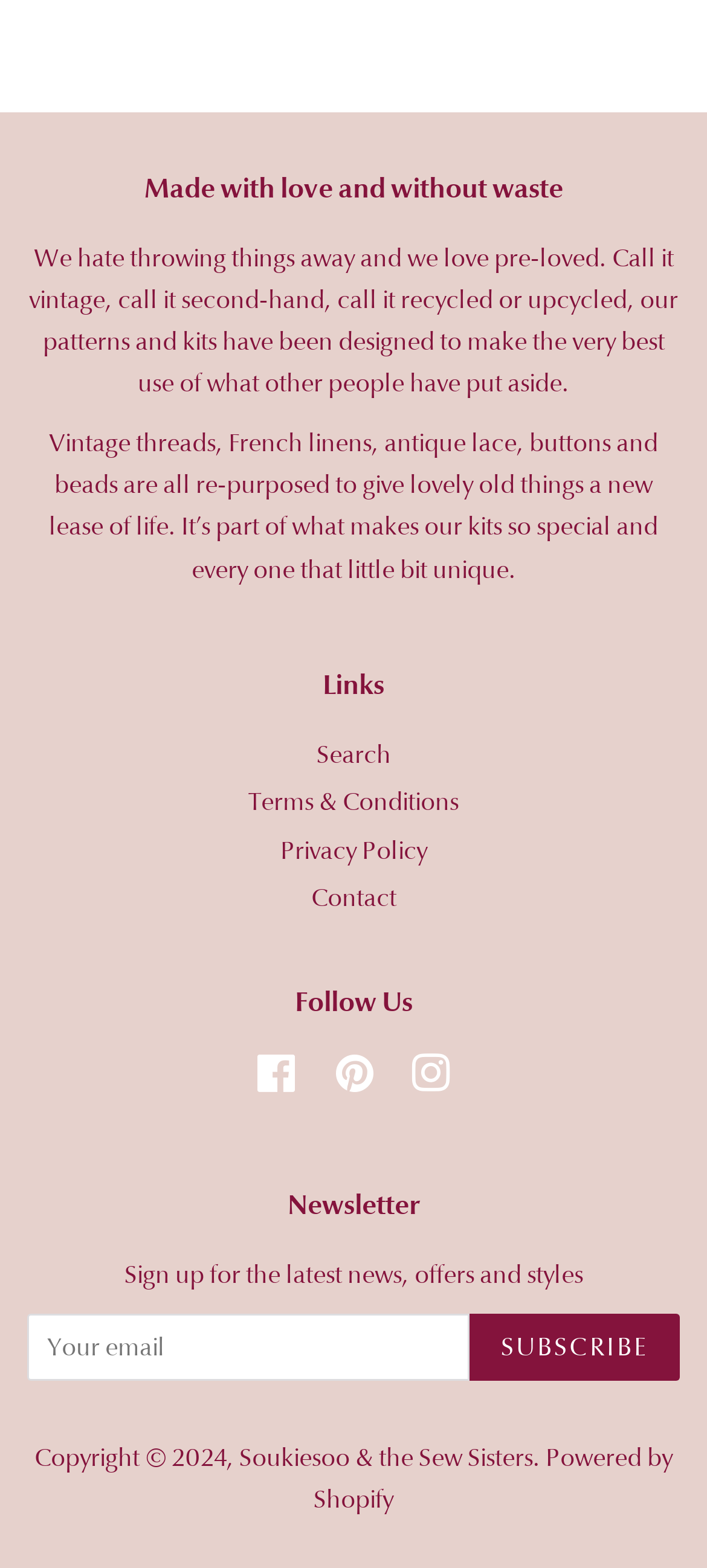Kindly determine the bounding box coordinates of the area that needs to be clicked to fulfill this instruction: "Contact us".

[0.44, 0.562, 0.56, 0.583]